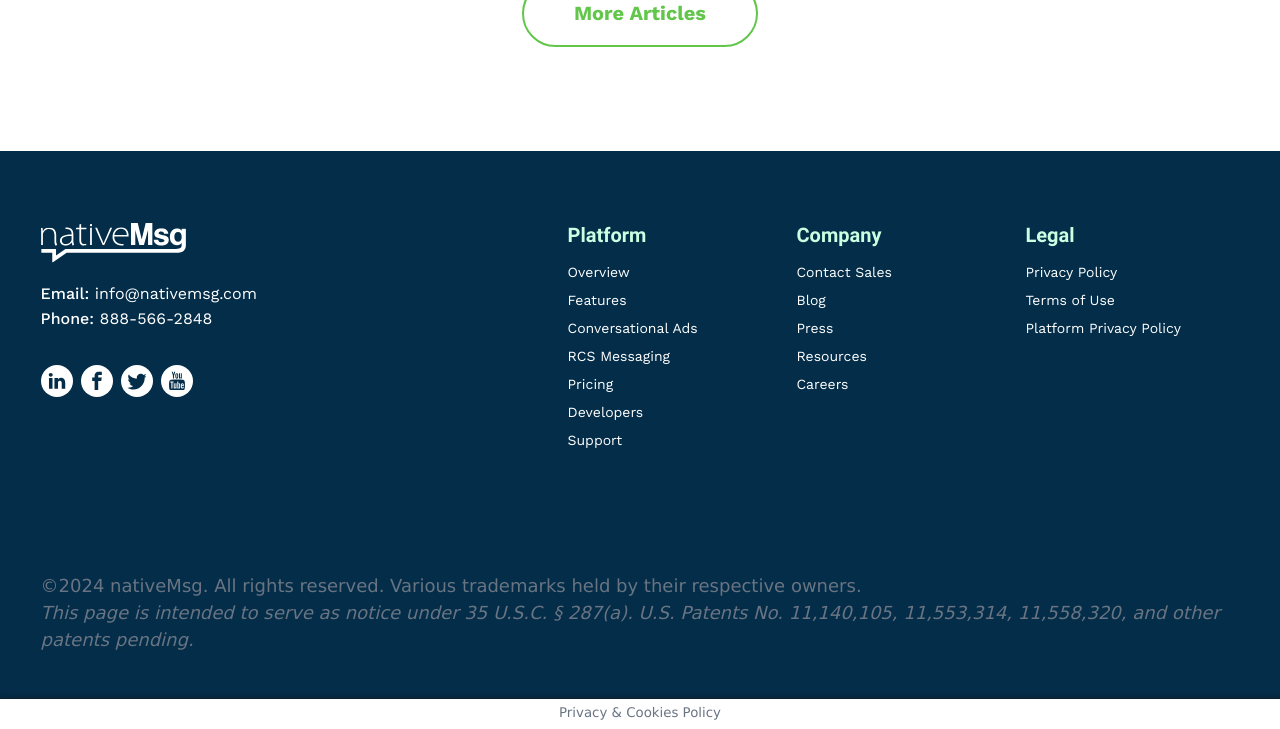Please locate the bounding box coordinates of the element's region that needs to be clicked to follow the instruction: "Click the Email link". The bounding box coordinates should be provided as four float numbers between 0 and 1, i.e., [left, top, right, bottom].

[0.074, 0.389, 0.201, 0.415]